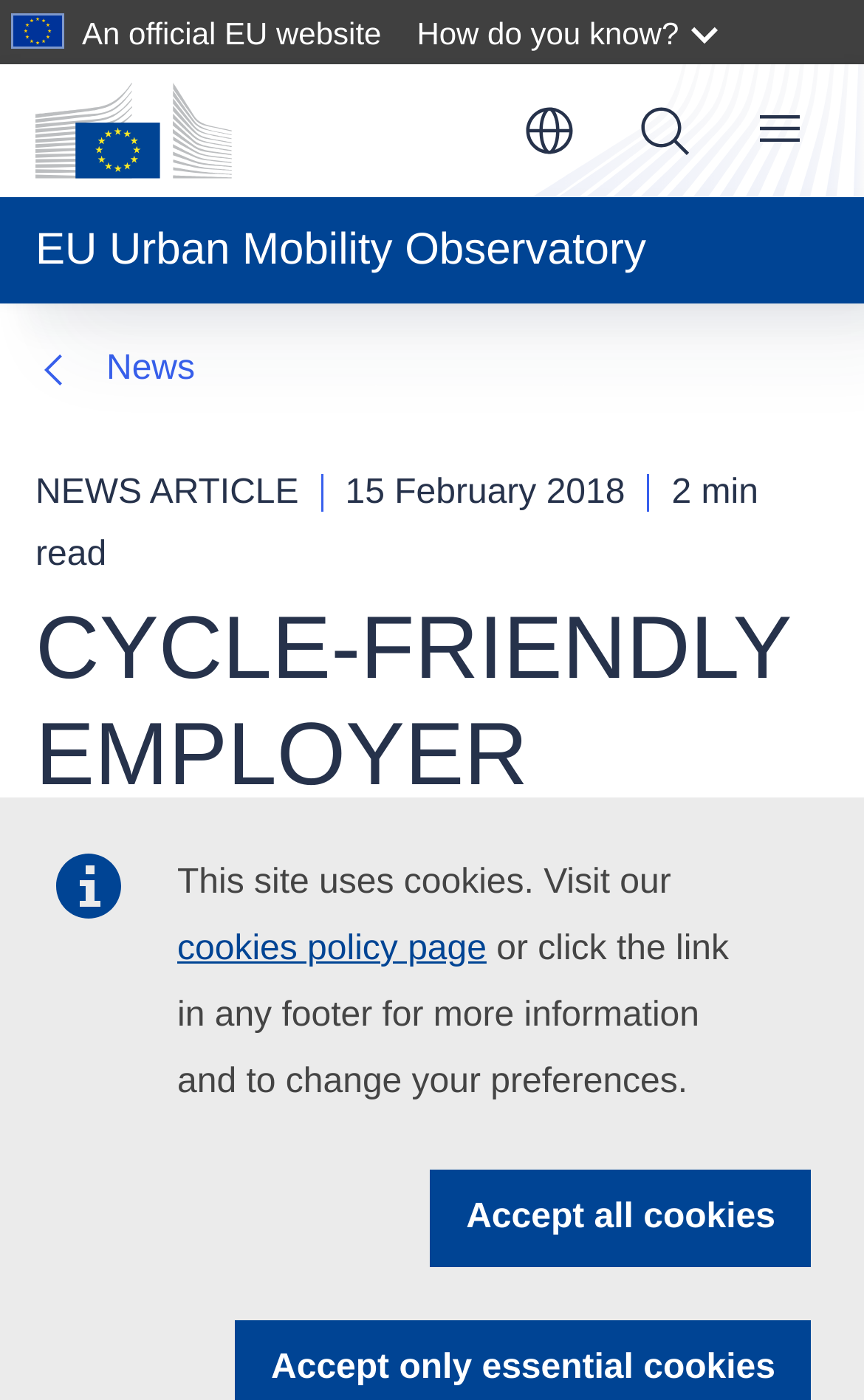Observe the image and answer the following question in detail: What is the current language of the website?

I found the answer by looking at the language selection button, which says 'Change language, current language is English'. This indicates that the current language of the website is English.